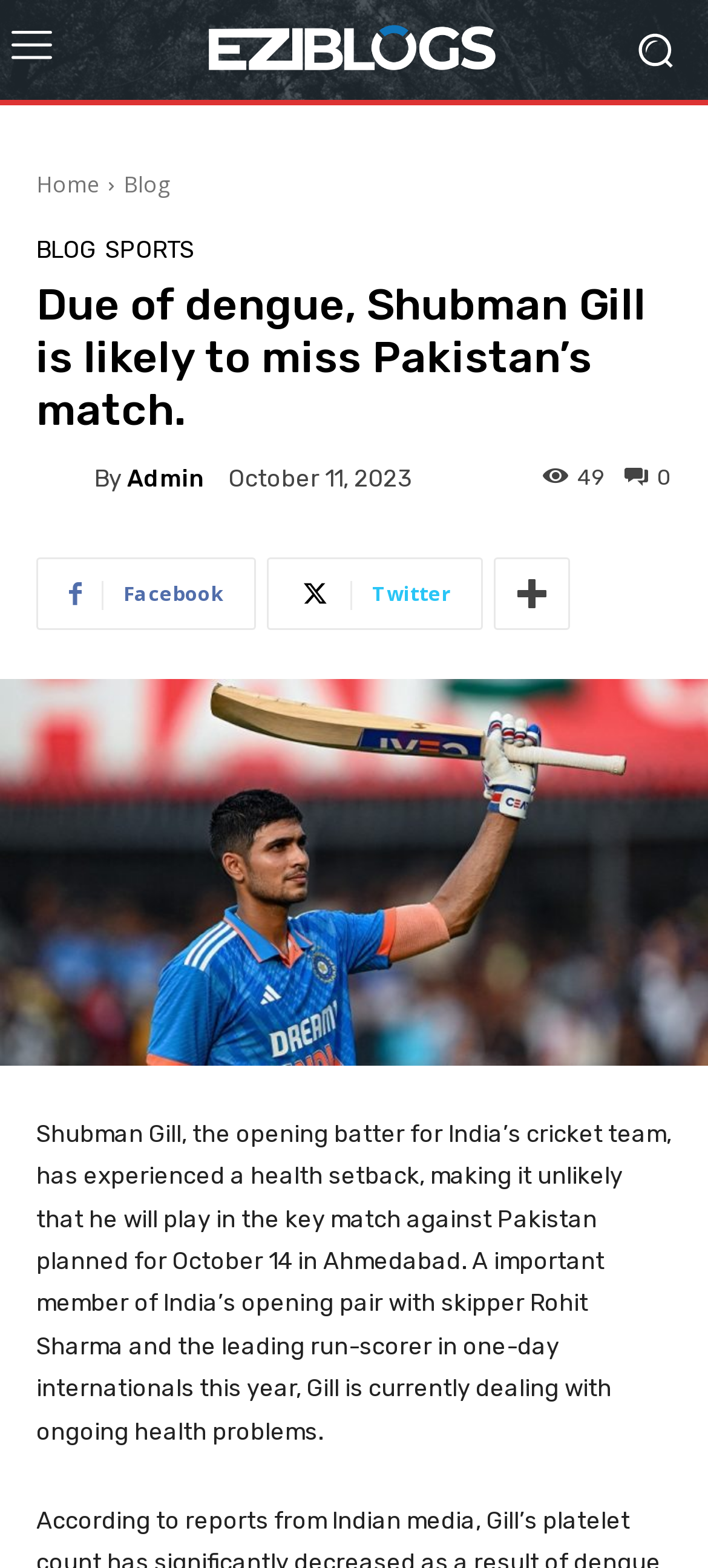Determine the bounding box coordinates for the clickable element required to fulfill the instruction: "Click the Twitter link". Provide the coordinates as four float numbers between 0 and 1, i.e., [left, top, right, bottom].

[0.377, 0.356, 0.682, 0.402]